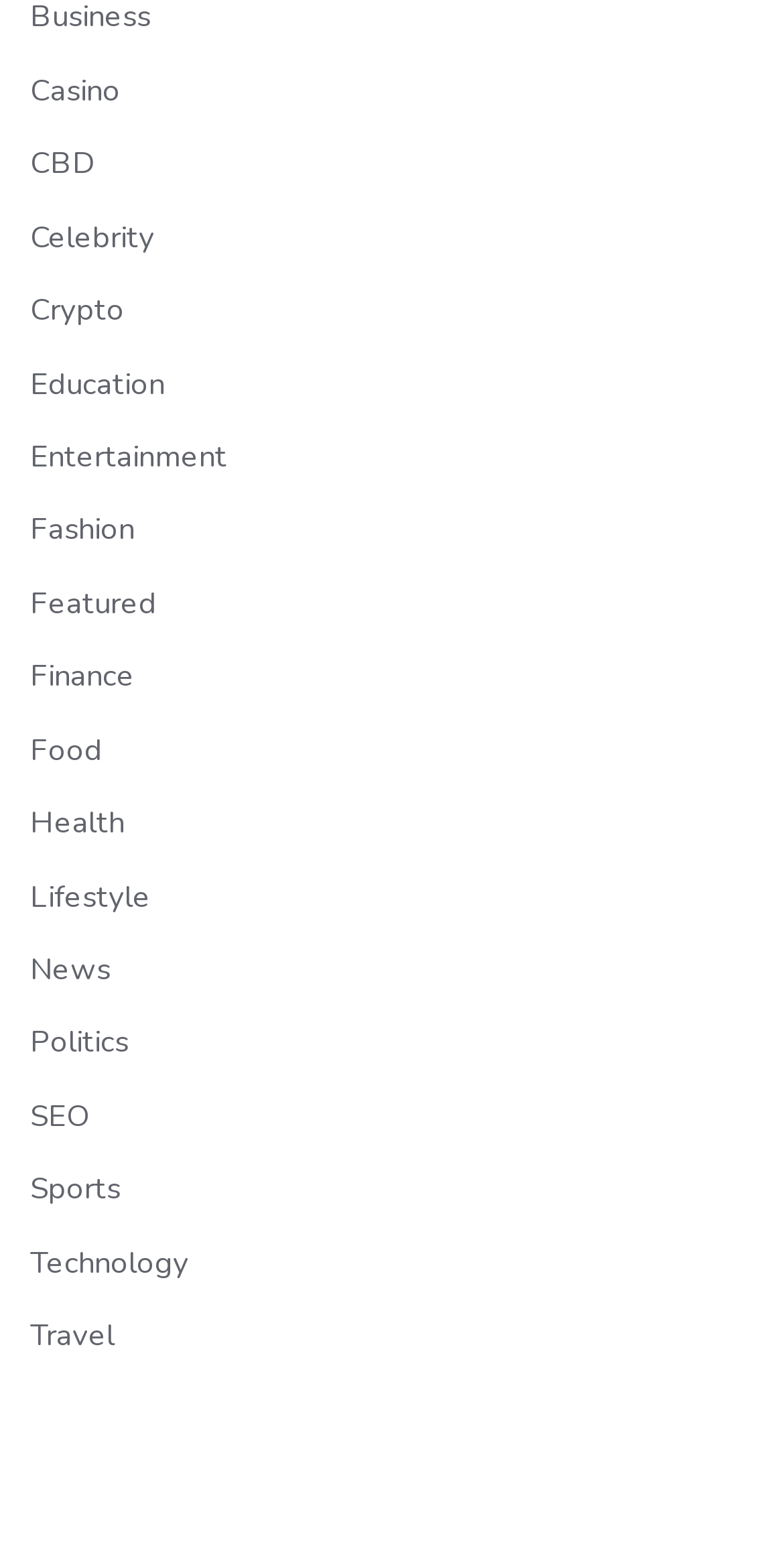Use a single word or phrase to respond to the question:
How many categories are listed?

20